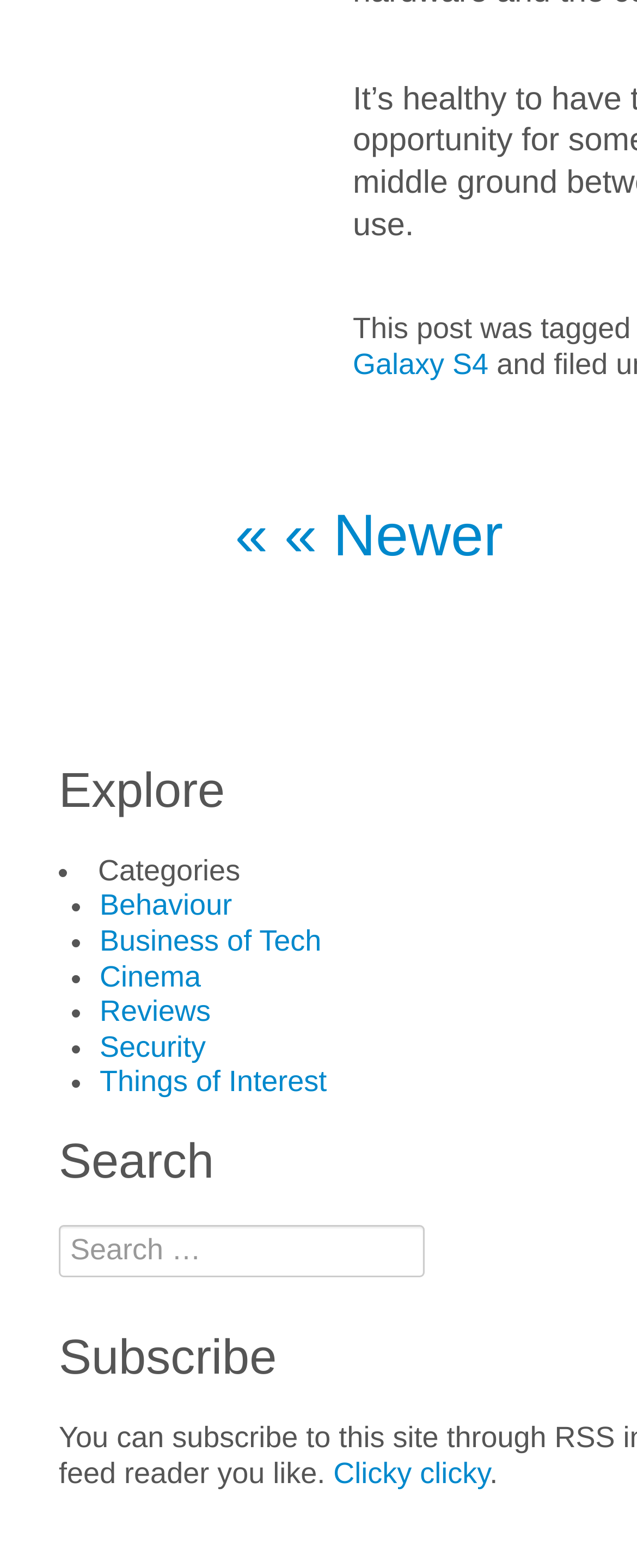Identify the bounding box coordinates for the region to click in order to carry out this instruction: "go to newer posts". Provide the coordinates using four float numbers between 0 and 1, formatted as [left, top, right, bottom].

[0.369, 0.32, 0.79, 0.363]